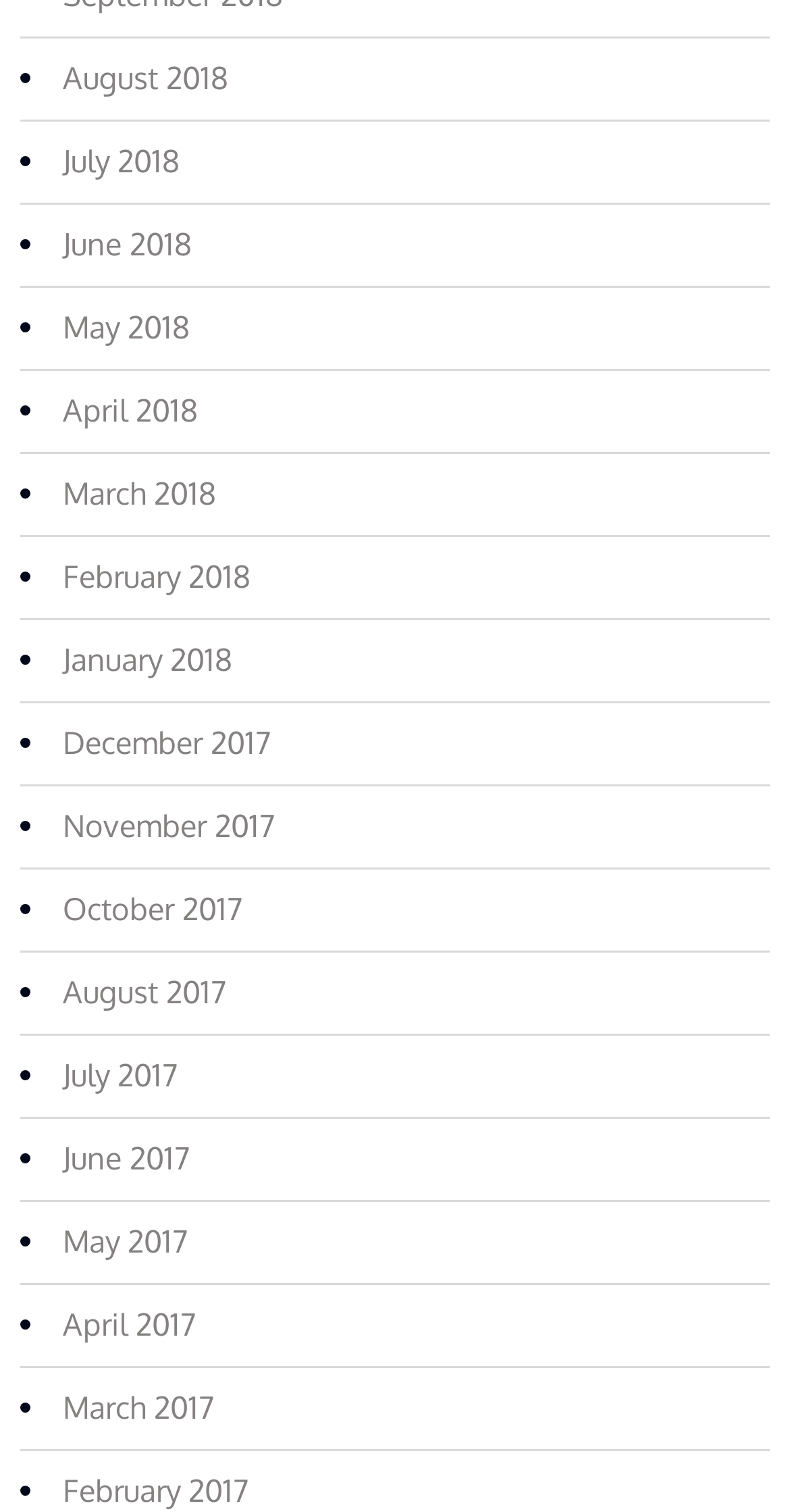Provide the bounding box coordinates of the section that needs to be clicked to accomplish the following instruction: "View February 2017."

[0.079, 0.973, 0.315, 0.999]